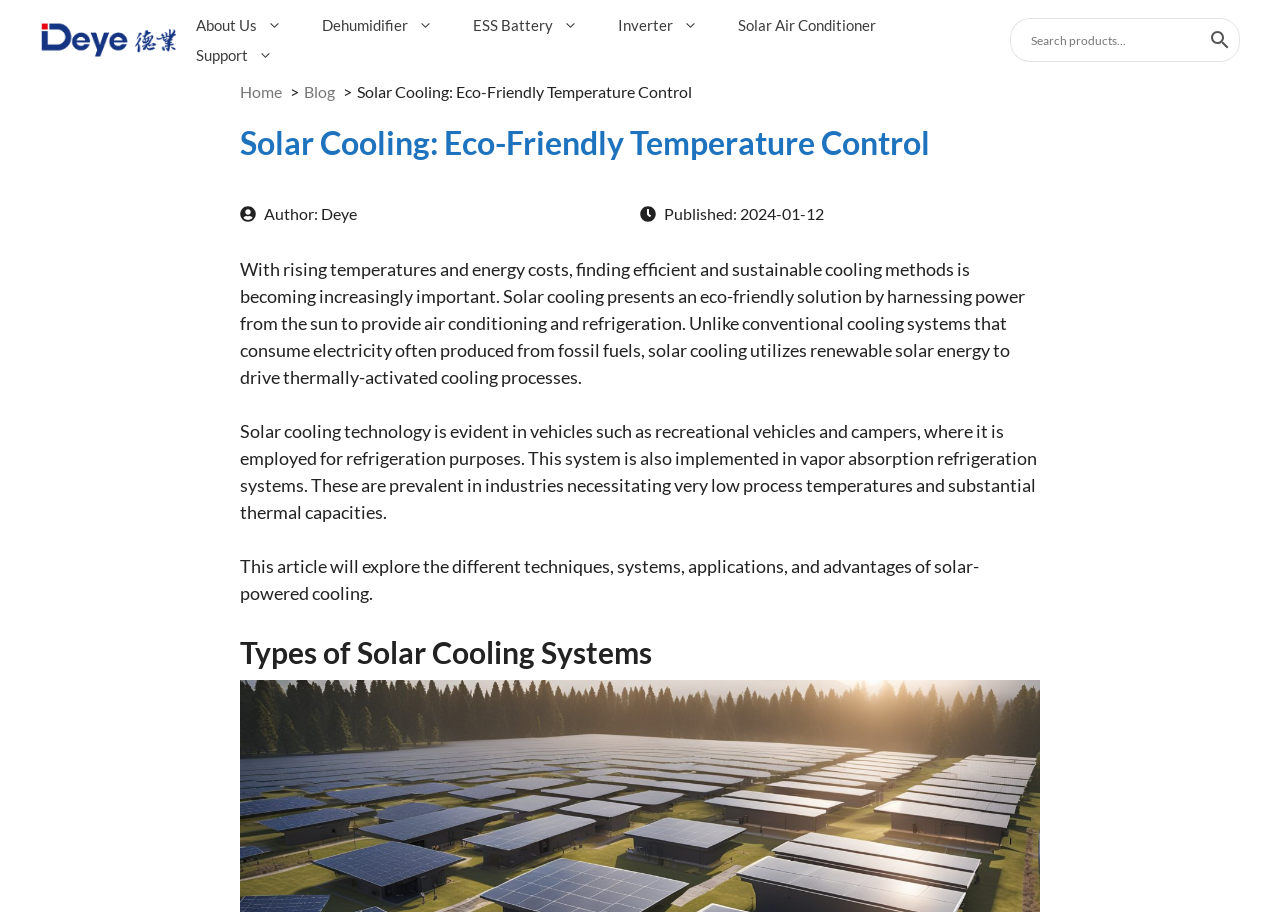Utilize the details in the image to give a detailed response to the question: What is the navigation menu item after 'About Us'?

The navigation menu is located at the top of the webpage, and the items are listed in order. After 'About Us' comes 'Dehumidifier'.